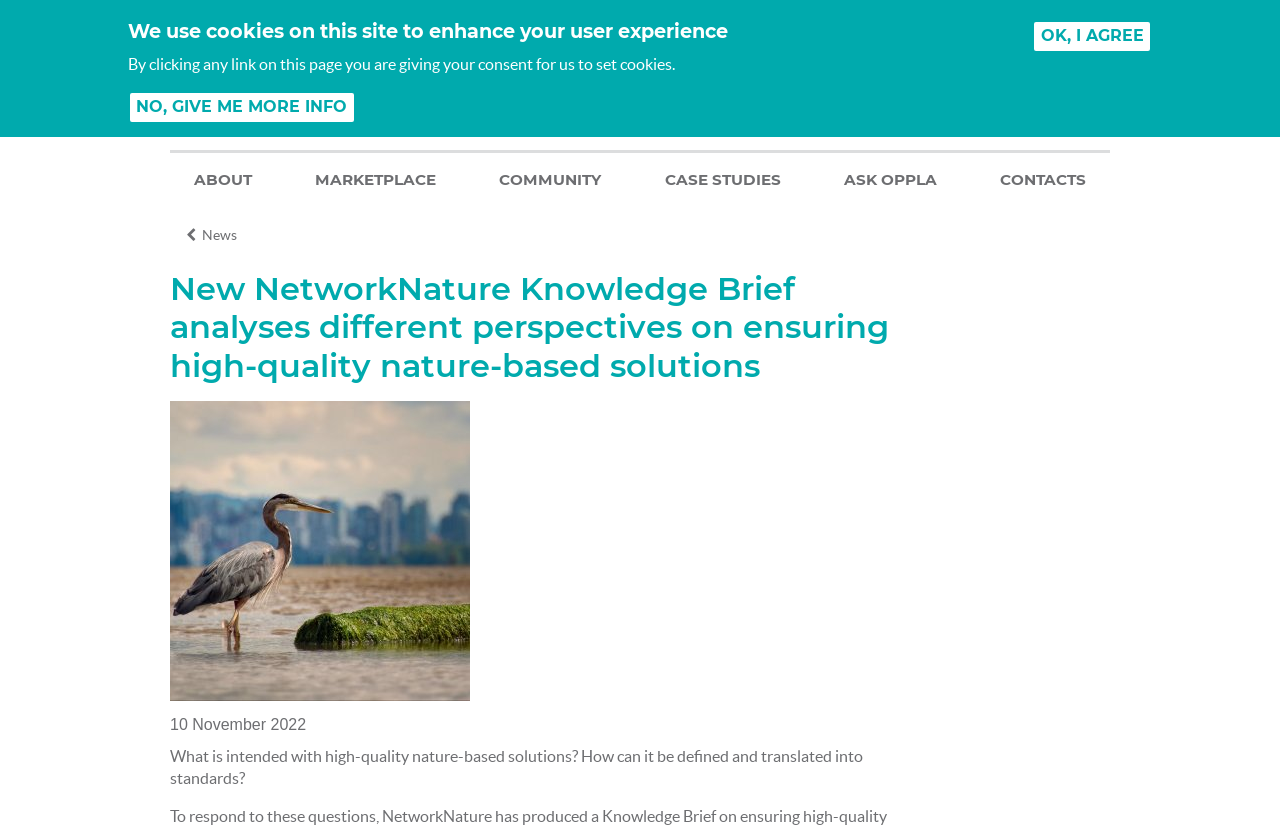Locate the bounding box coordinates of the region to be clicked to comply with the following instruction: "Visit the news page". The coordinates must be four float numbers between 0 and 1, in the form [left, top, right, bottom].

[0.157, 0.274, 0.185, 0.293]